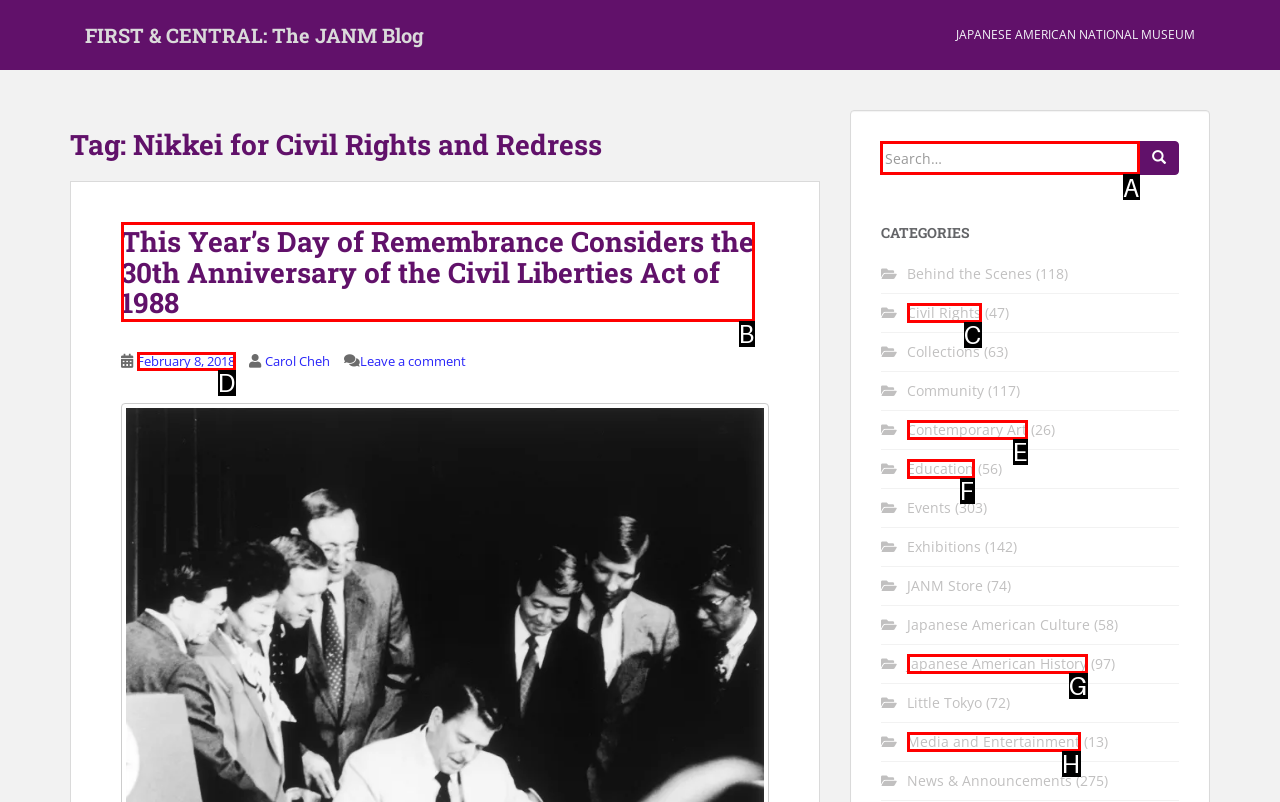Point out the HTML element I should click to achieve the following: Search for something Reply with the letter of the selected element.

A